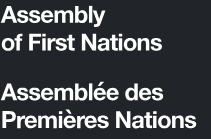Describe all the aspects of the image extensively.

The image prominently displays the logo of the Assembly of First Nations (AFN) alongside its French equivalent, Assemblée des Premières Nations. The design emphasizes a bilingual approach, reflecting the organization's commitment to serving Indigenous communities in Canada. The logo reinforces the AFN's role as a national advocacy body representing First Nations interests and rights, highlighting the importance of cultural and linguistic diversity within its mission. The dark background enhances the visibility of the text, making the logo stand out effectively.